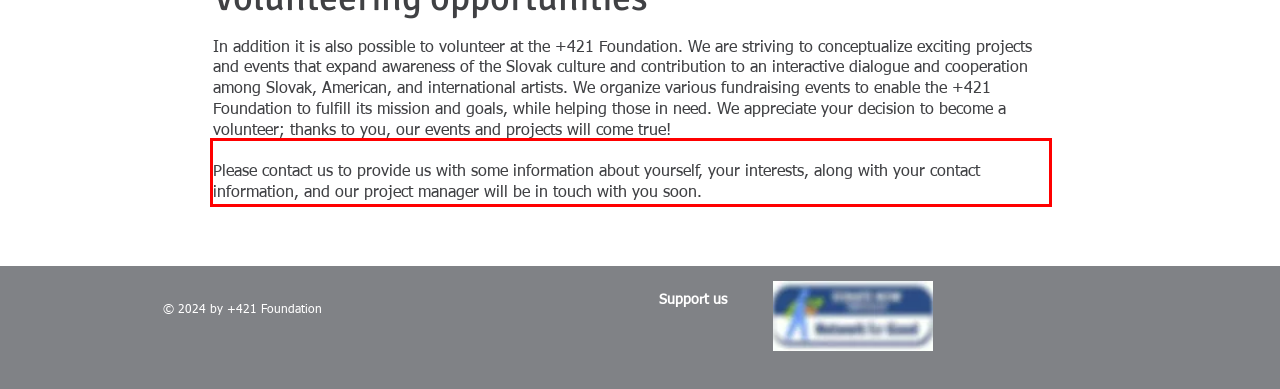Given a webpage screenshot with a red bounding box, perform OCR to read and deliver the text enclosed by the red bounding box.

Please contact us to provide us with some information about yourself, your interests, along with your contact information, and our project manager will be in touch with you soon.